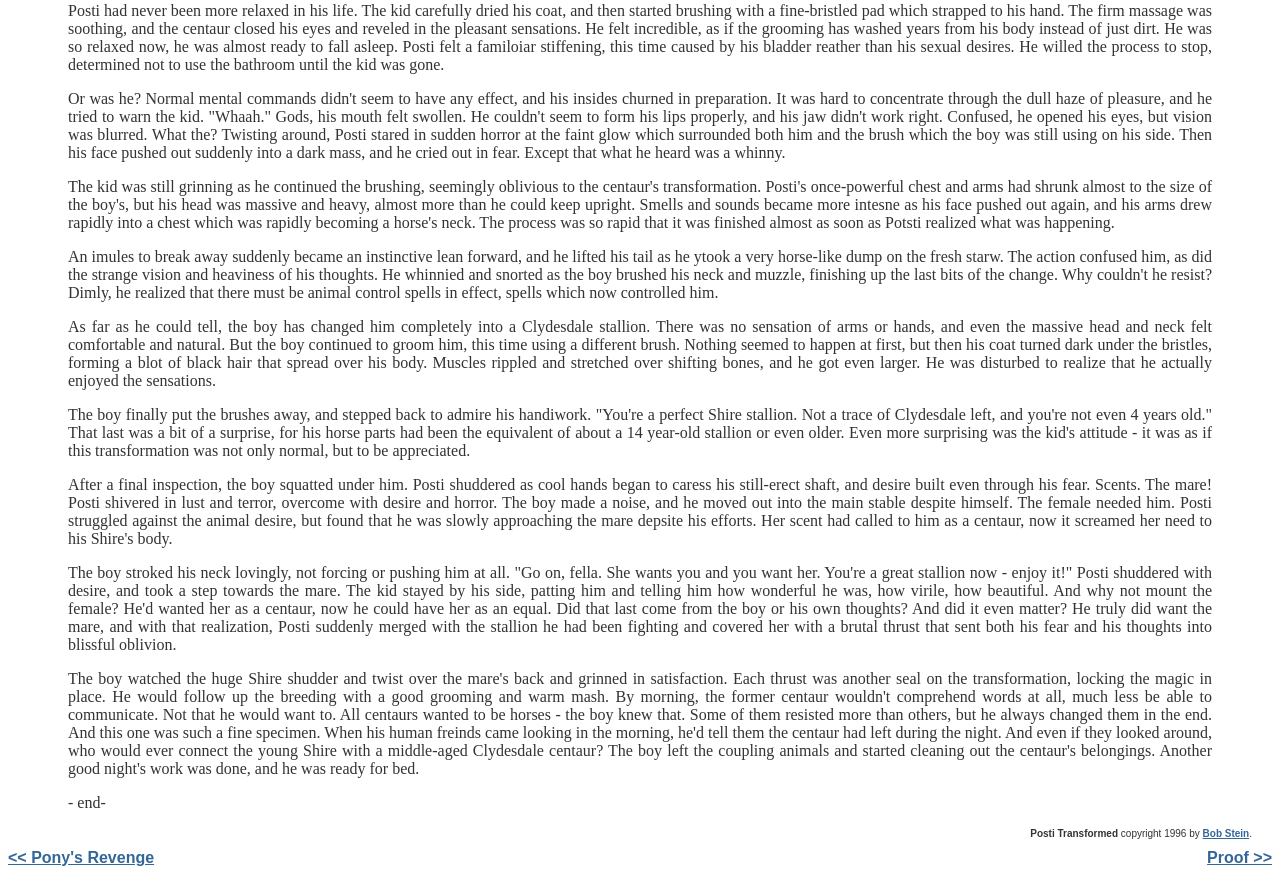Please examine the image and provide a detailed answer to the question: What is the current state of Posti?

I found the current state of Posti by reading the text in the StaticText elements, which describe the transformation of Posti from a centaur to a Shire stallion through the boy's actions.